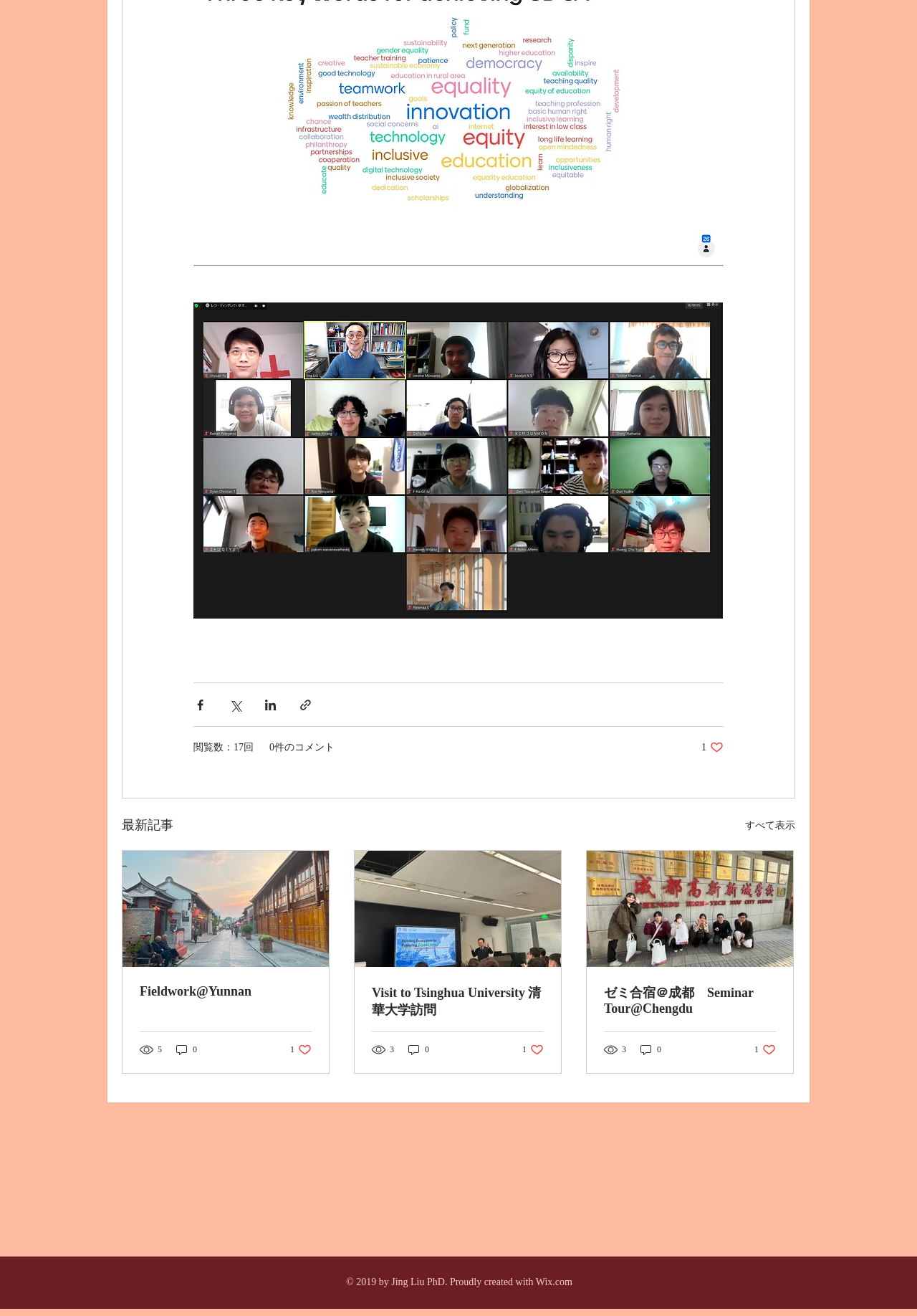Provide the bounding box coordinates for the UI element described in this sentence: "ゼミ合宿＠成都　Seminar Tour@Chengdu". The coordinates should be four float values between 0 and 1, i.e., [left, top, right, bottom].

[0.659, 0.748, 0.846, 0.772]